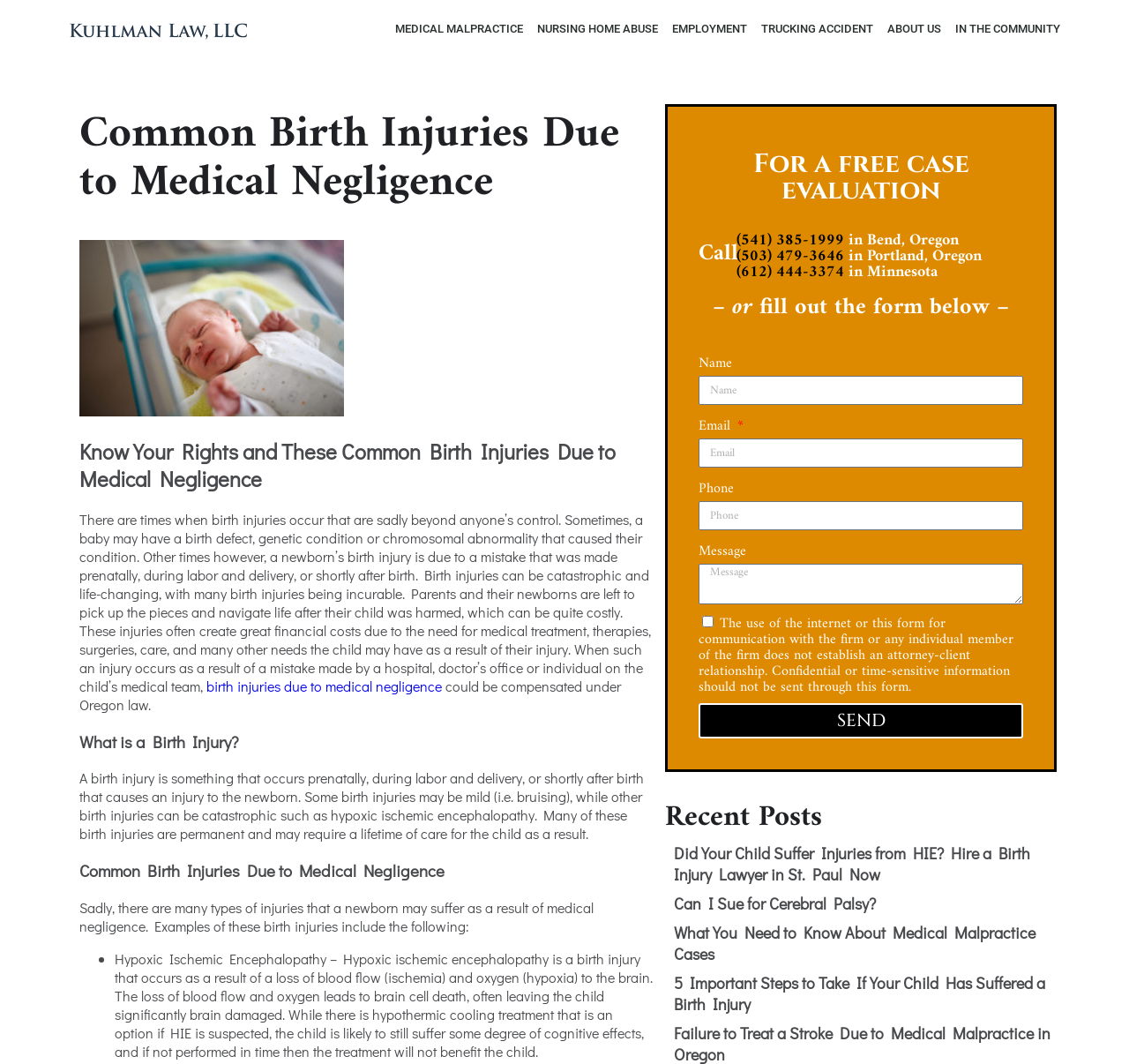Determine the bounding box coordinates for the region that must be clicked to execute the following instruction: "Get a free estimate by contacting us".

None